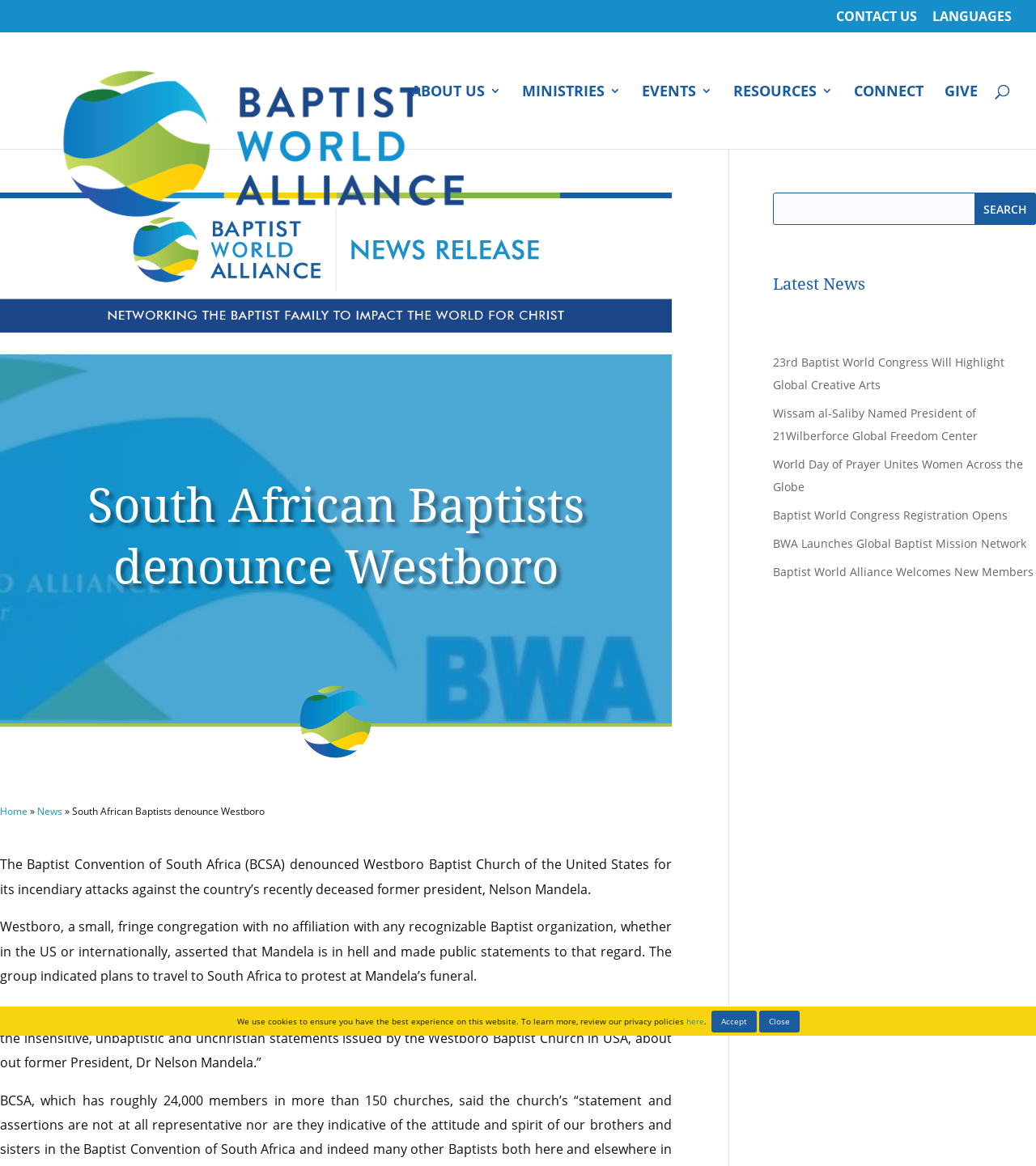Locate the bounding box coordinates of the area where you should click to accomplish the instruction: "Go to the CONTACT US page".

[0.807, 0.008, 0.885, 0.028]